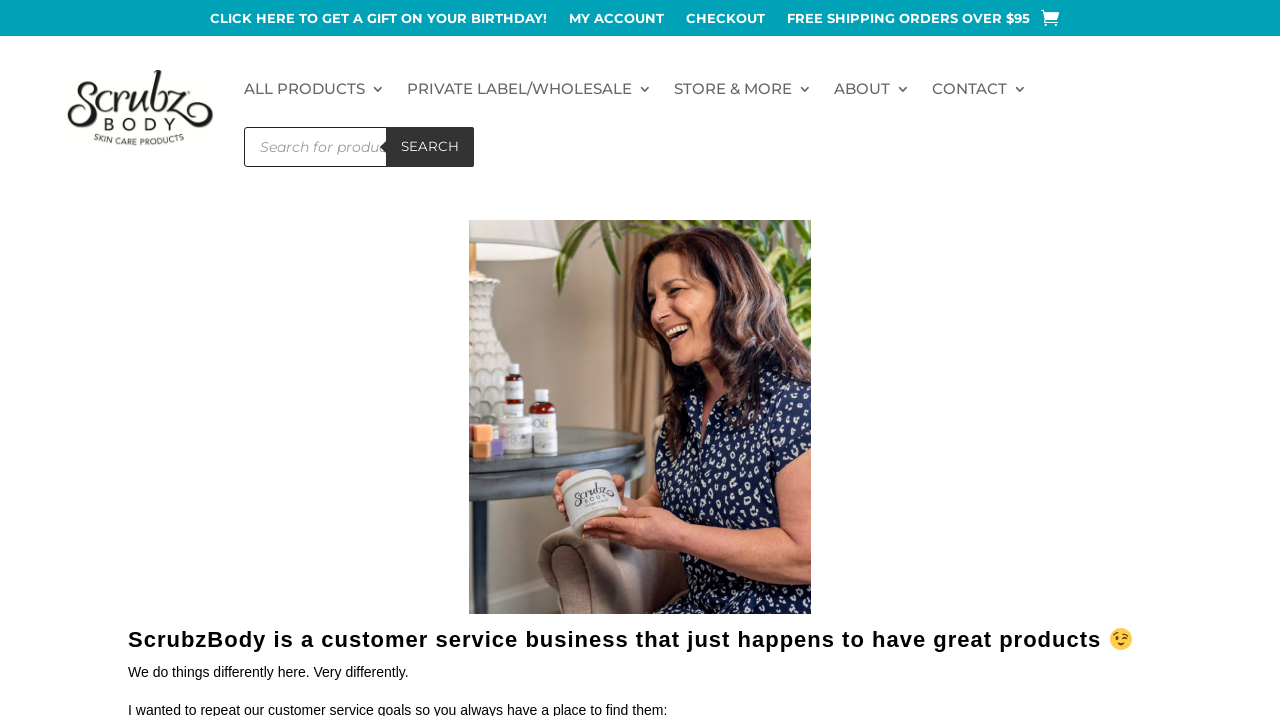How many links are in the top navigation bar?
Please look at the screenshot and answer using one word or phrase.

6